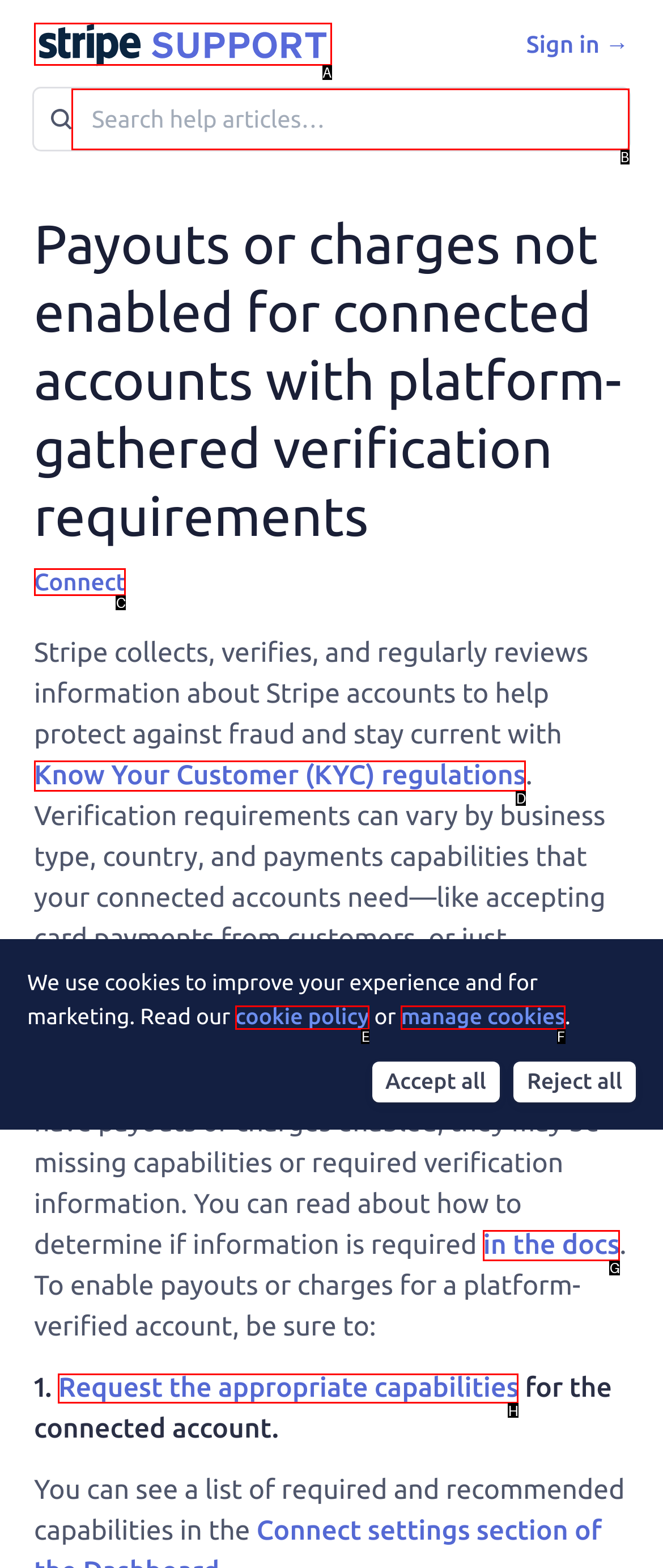For the task "Request the appropriate capabilities", which option's letter should you click? Answer with the letter only.

H